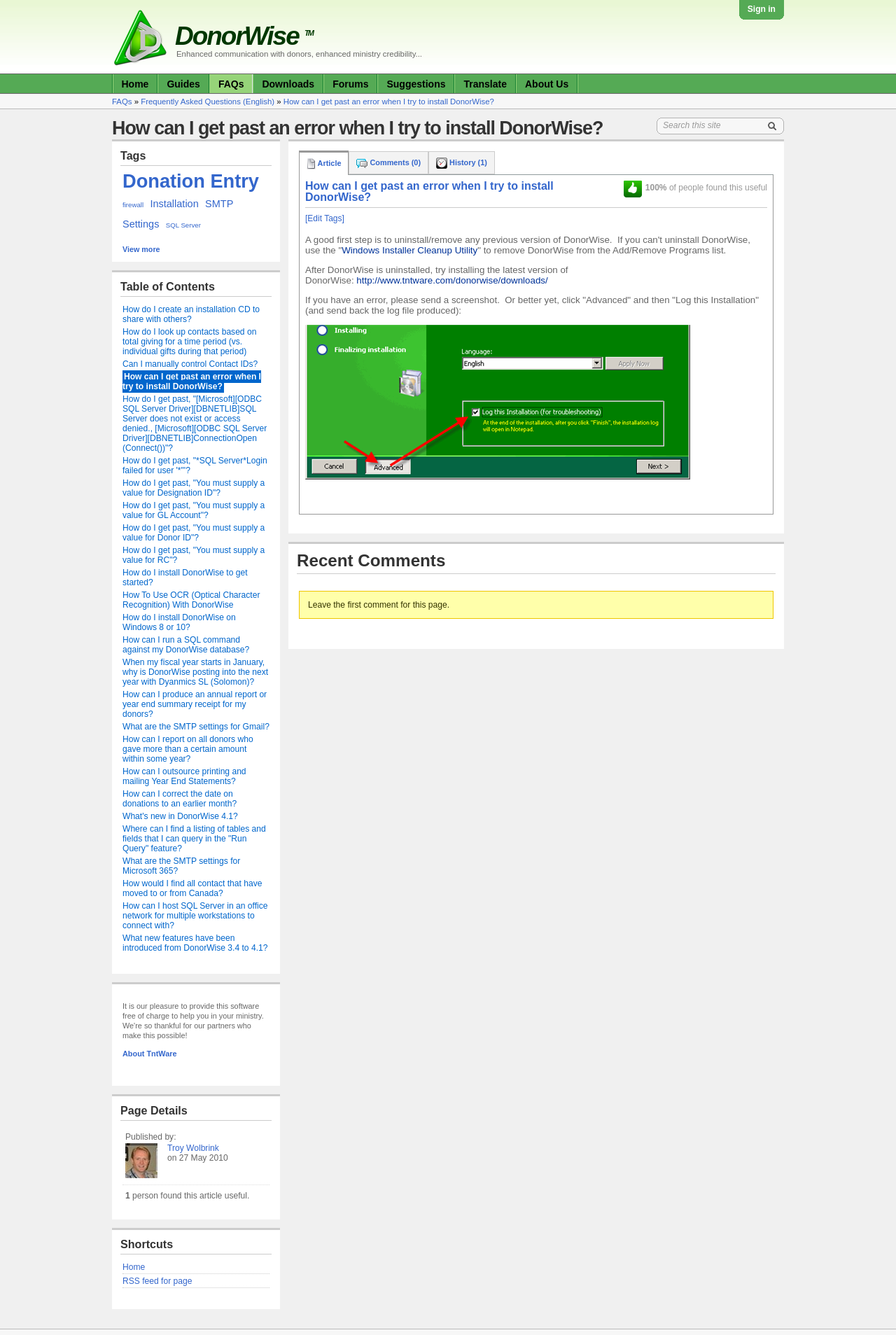Please provide a detailed answer to the question below based on the screenshot: 
How many people found this article useful?

I found the percentage of people who found this article useful by looking at the text '100% of people found this useful' located at the bottom of the webpage.